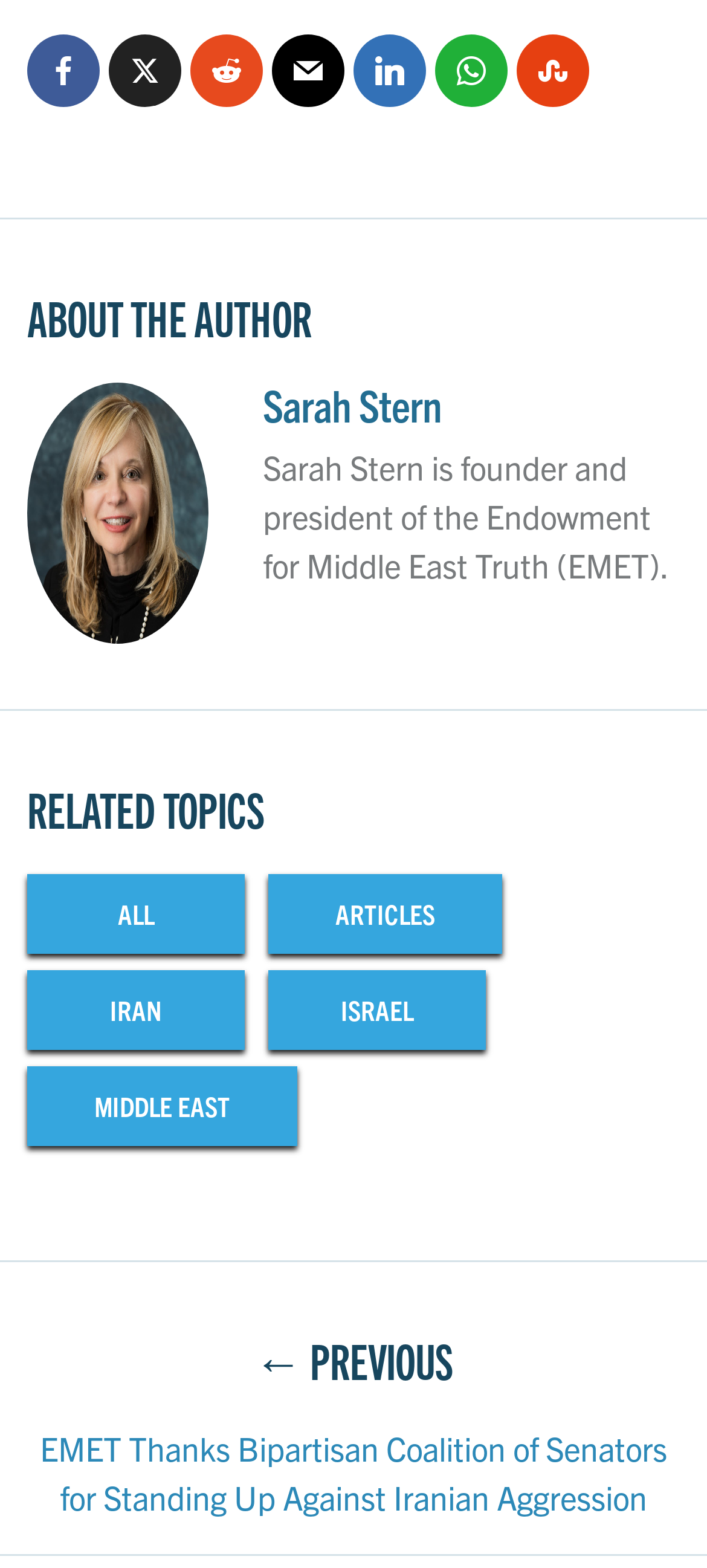Please identify the bounding box coordinates of the area I need to click to accomplish the following instruction: "click the ABOUT THE AUTHOR link".

[0.038, 0.181, 0.962, 0.223]